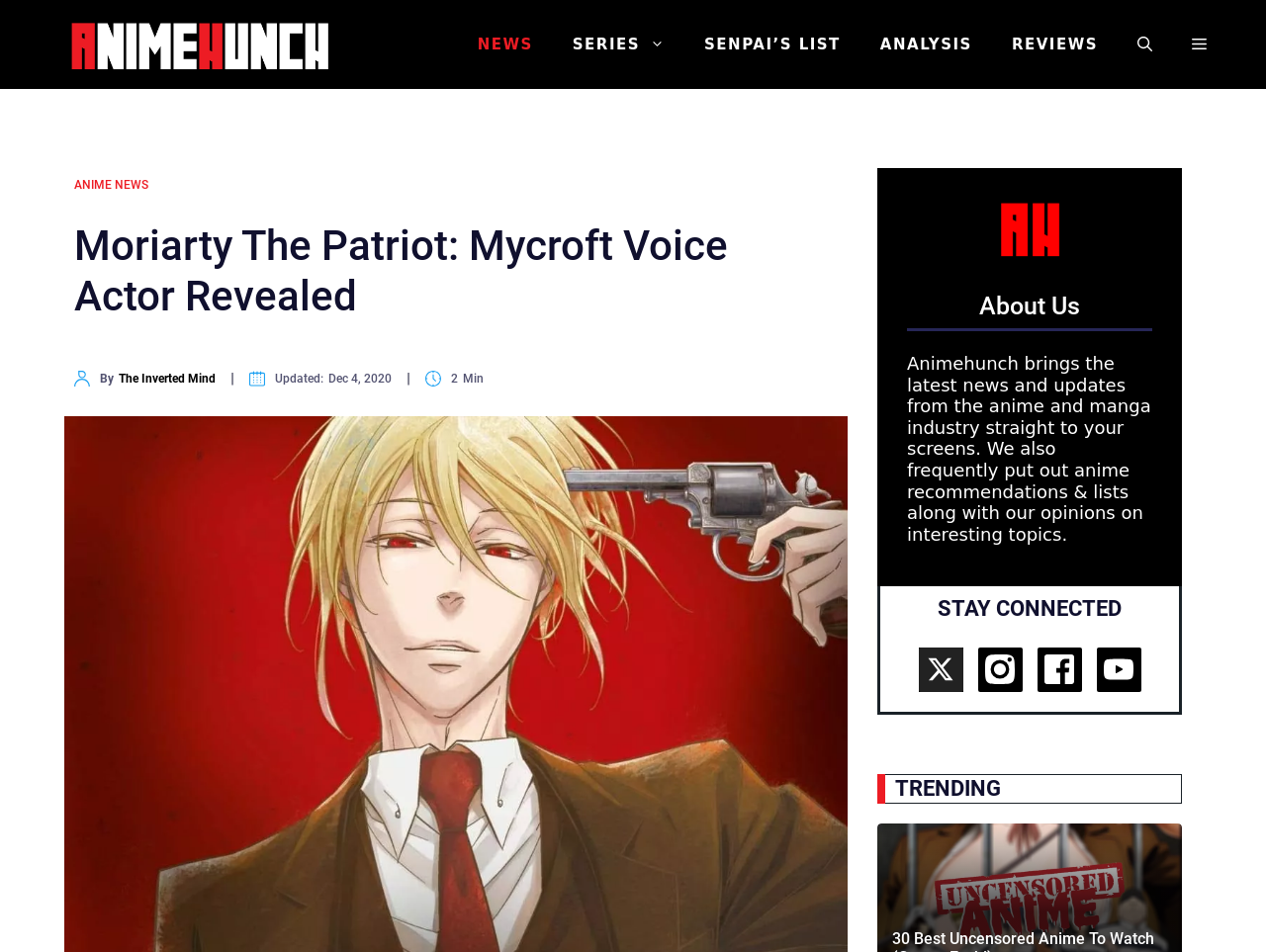What is the section below the article about?
Please provide a detailed and thorough answer to the question.

The webpage has a heading 'About Us' below the article which suggests that the section is about the website Animehunch and its purpose.